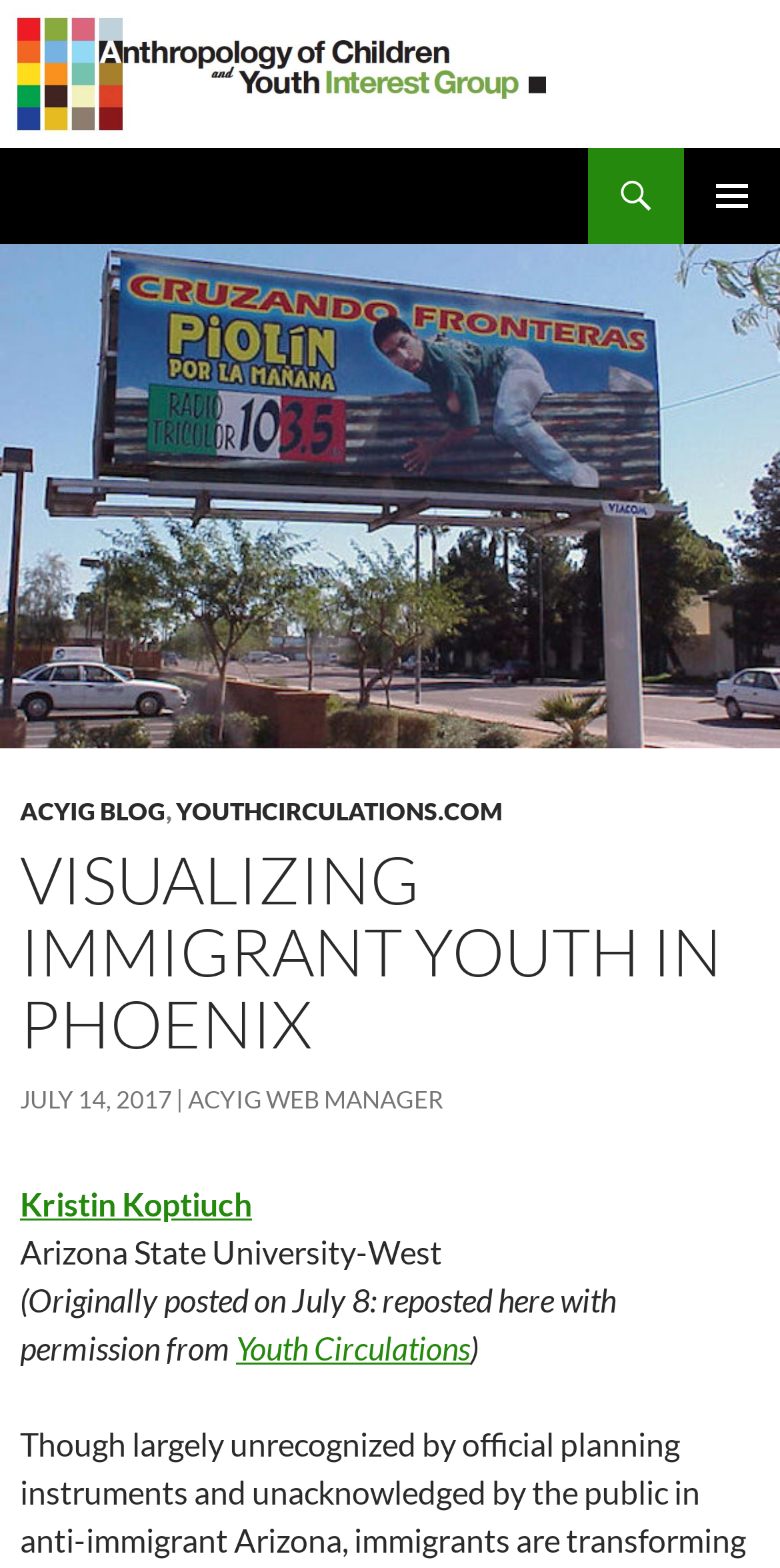Refer to the image and provide an in-depth answer to the question:
What is the date of the article?

The date of the article can be found in the article section, where it is written as a link.